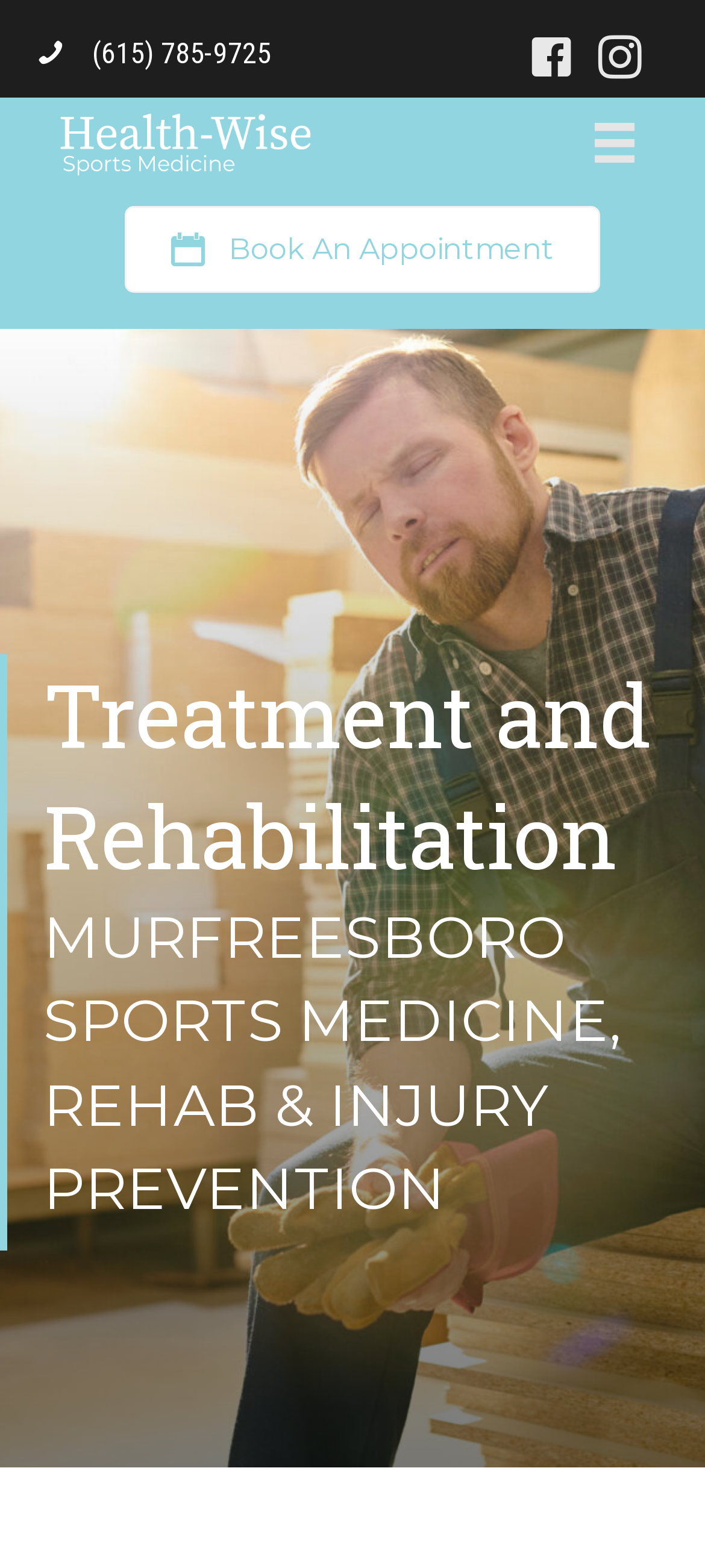Can you find the bounding box coordinates for the UI element given this description: "(615) 785-9725"? Provide the coordinates as four float numbers between 0 and 1: [left, top, right, bottom].

[0.131, 0.02, 0.385, 0.047]